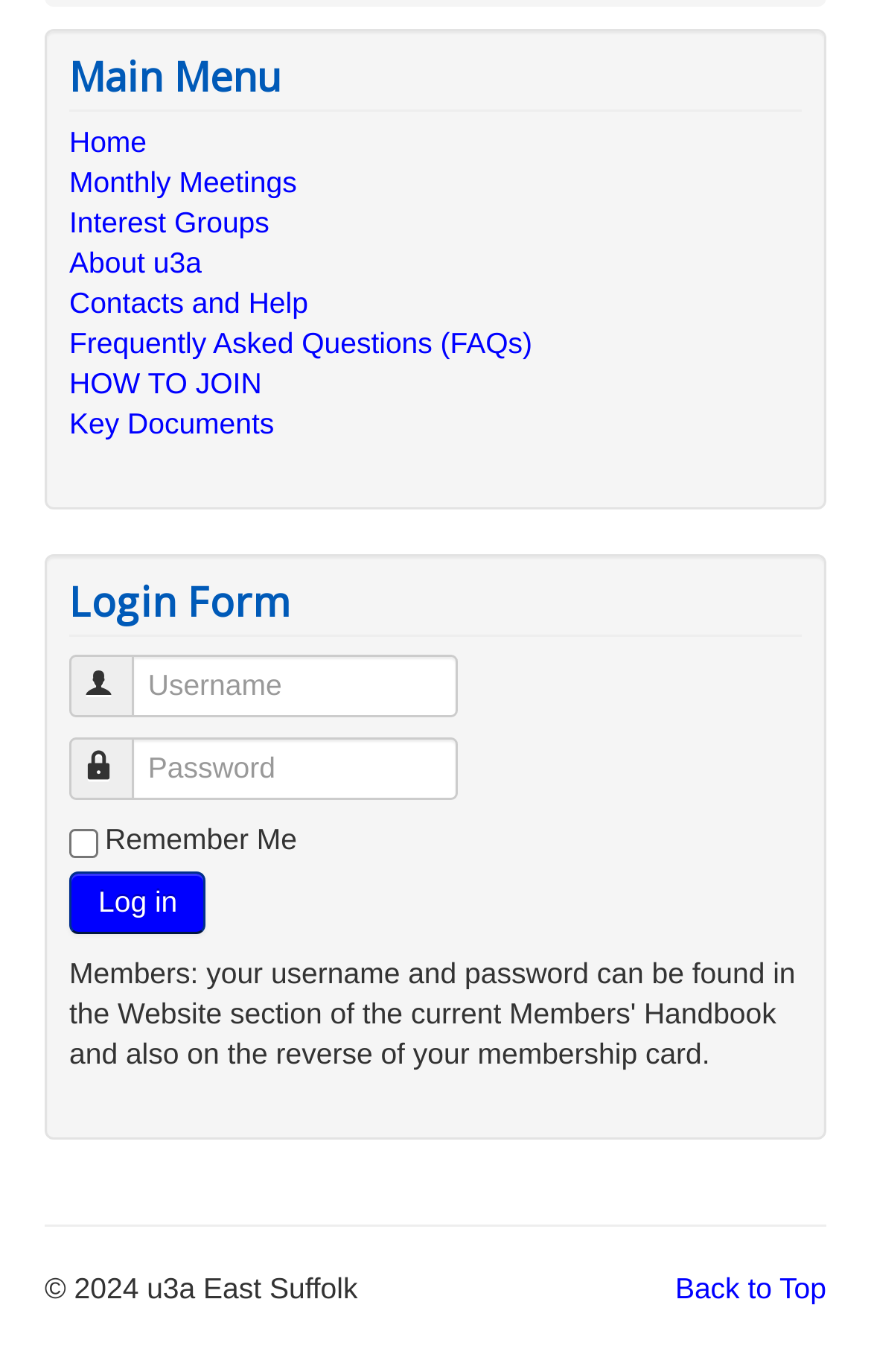Locate the bounding box coordinates of the element that should be clicked to fulfill the instruction: "Click on Home".

[0.079, 0.089, 0.921, 0.118]